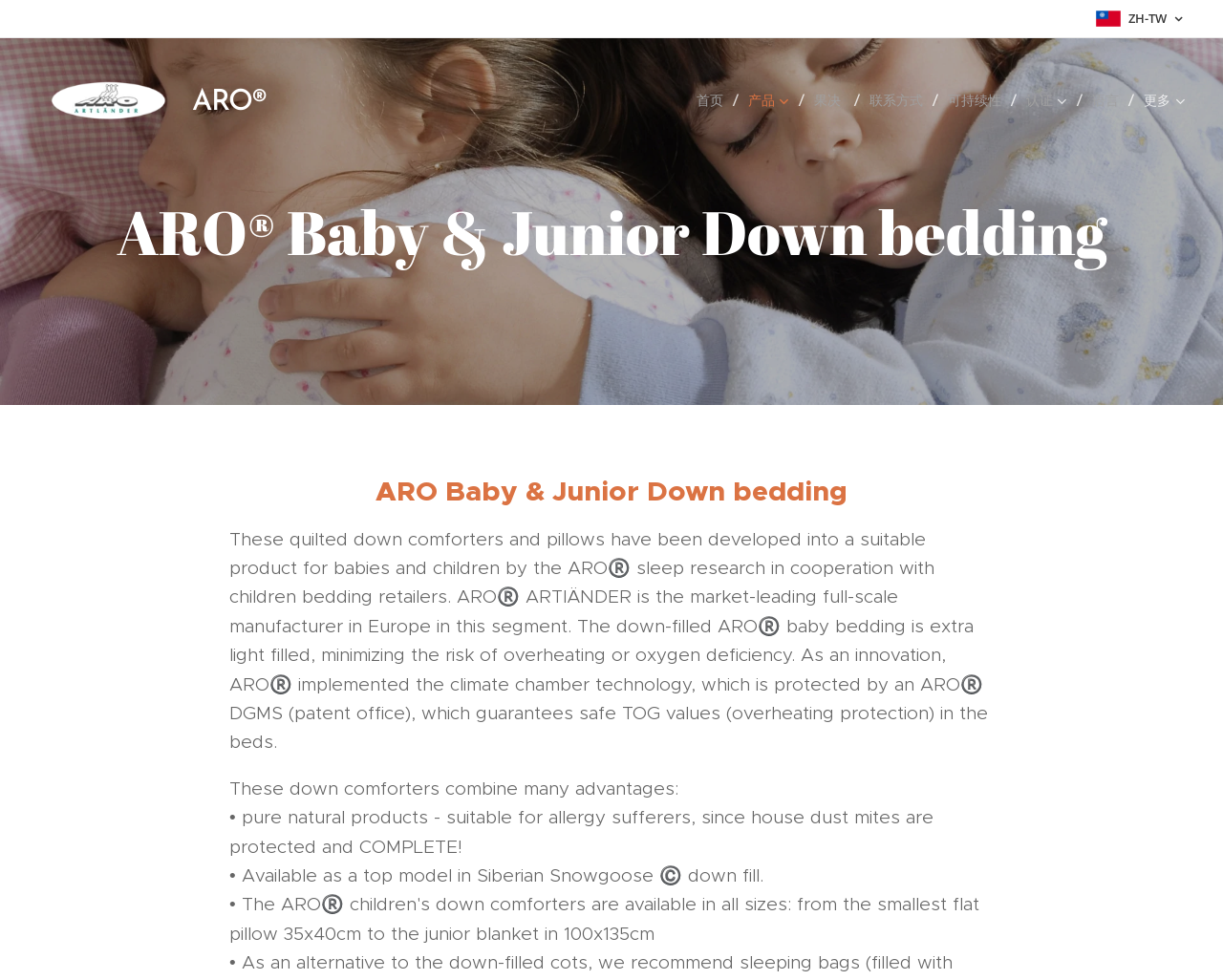What is the benefit of the down-filled ARO baby bedding?
Based on the screenshot, provide your answer in one word or phrase.

Minimizing overheating risk